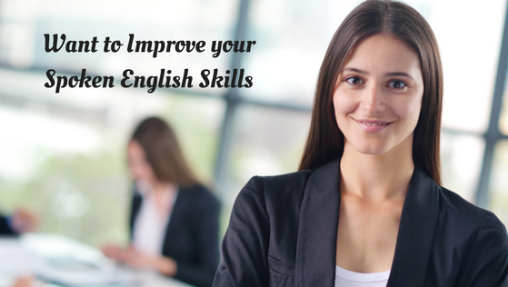Use a single word or phrase to answer the question:
What is the focus of the workspace?

teamwork and communication